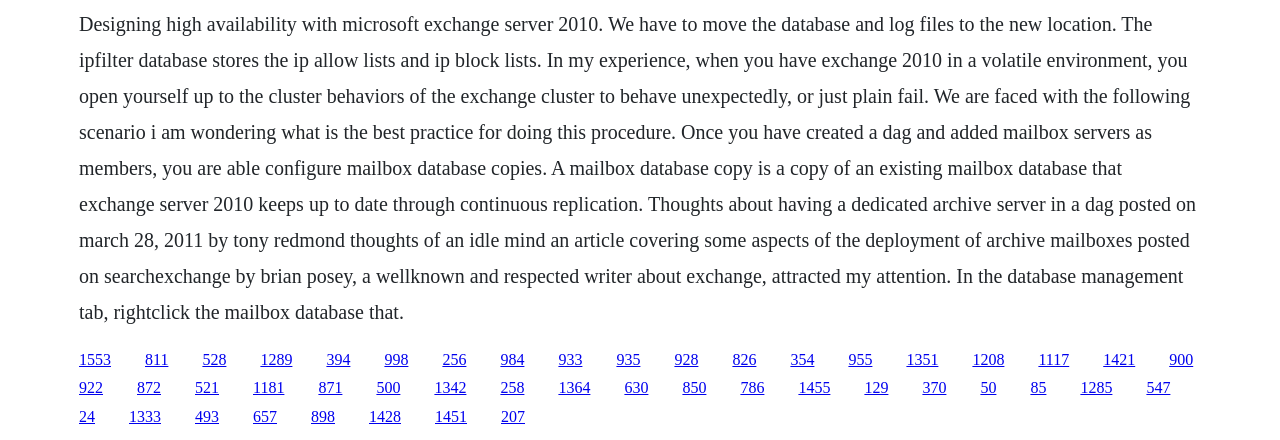Please provide a detailed answer to the question below based on the screenshot: 
What is a mailbox database copy?

According to the article, a mailbox database copy is a copy of an existing mailbox database that Exchange Server 2010 keeps up to date through continuous replication, which is a key concept in designing high availability with Microsoft Exchange Server 2010.